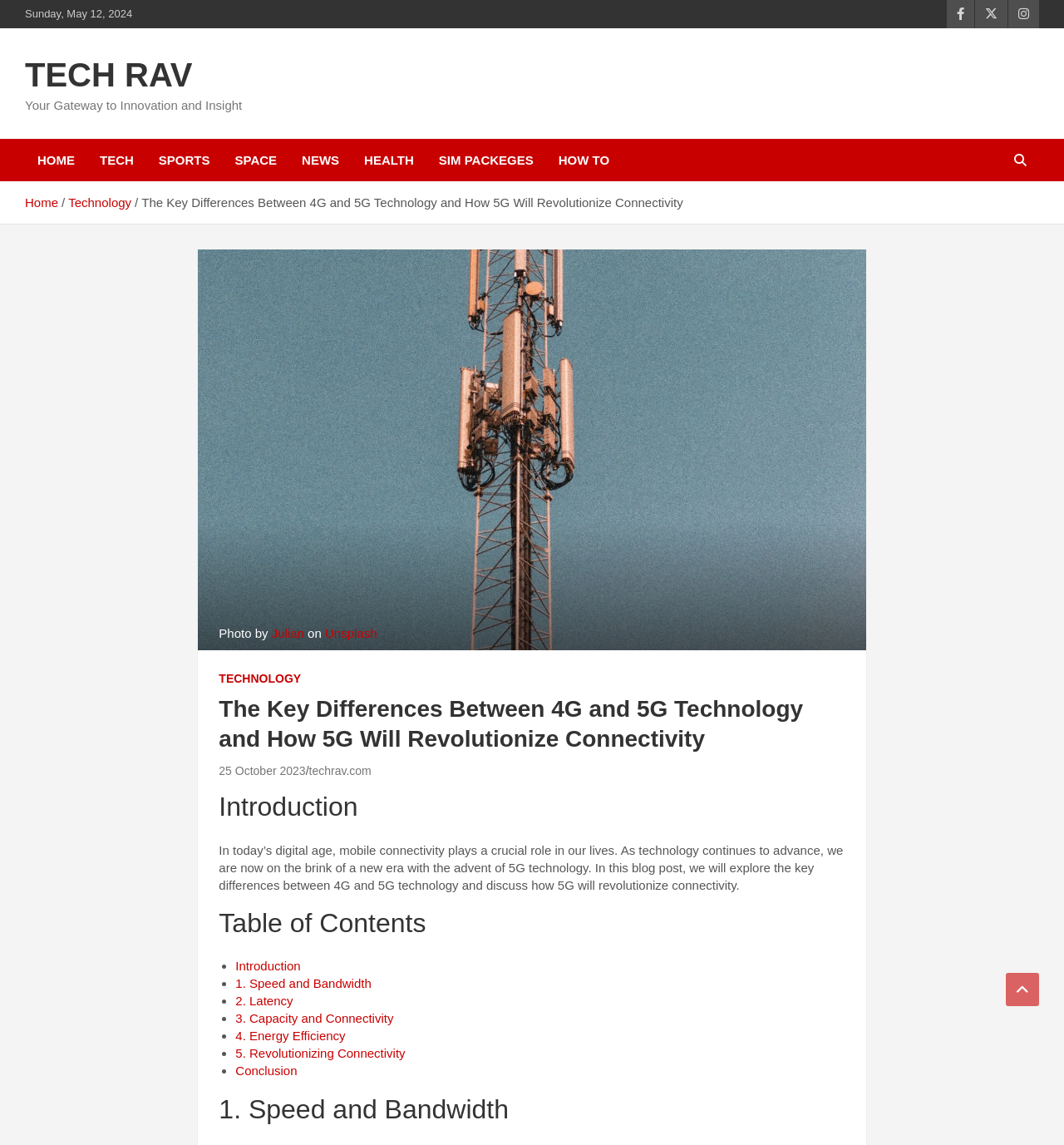Identify the bounding box coordinates of the part that should be clicked to carry out this instruction: "Explore the Table of Contents".

[0.206, 0.791, 0.794, 0.822]